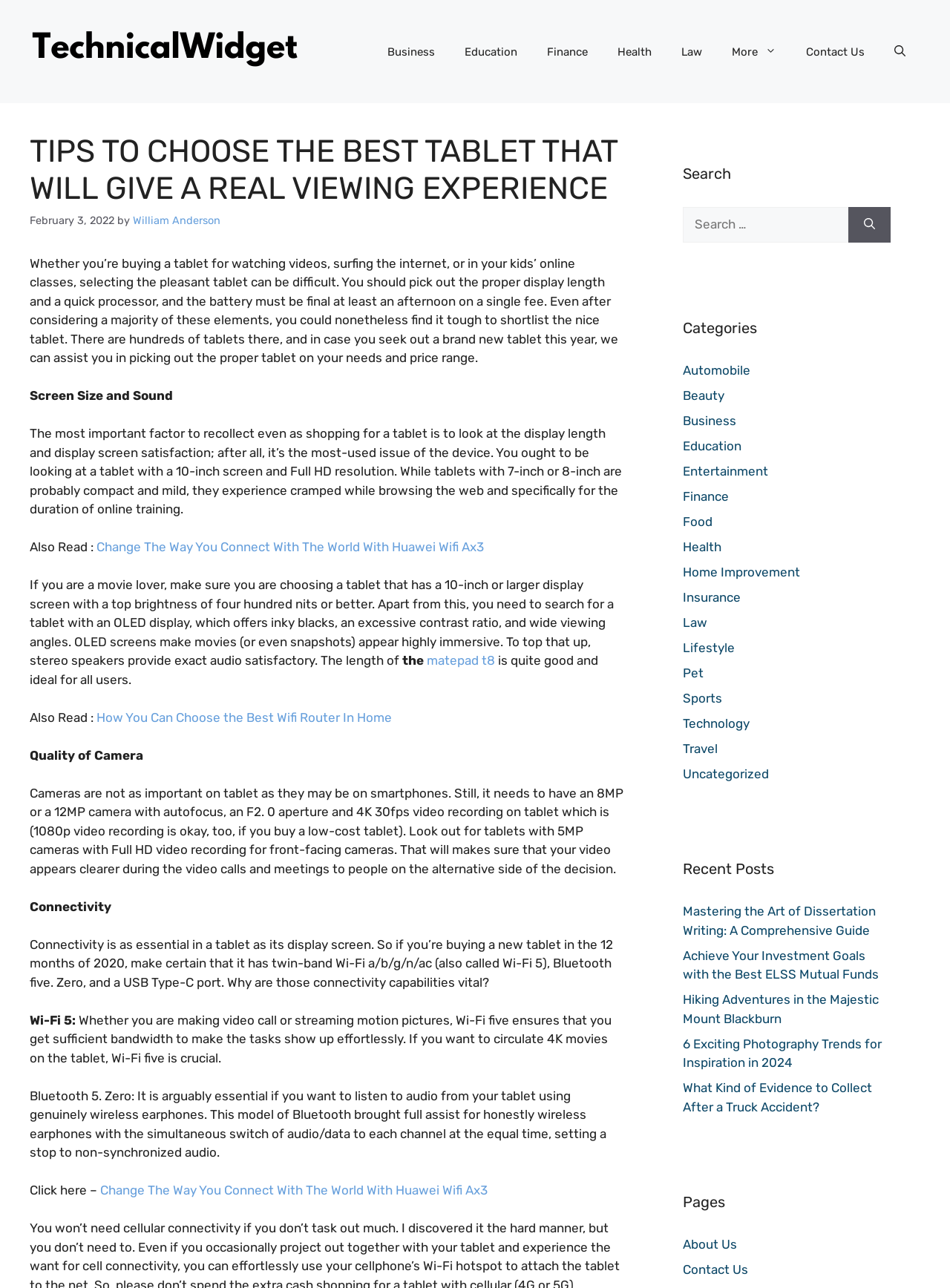Please pinpoint the bounding box coordinates for the region I should click to adhere to this instruction: "Log in".

None